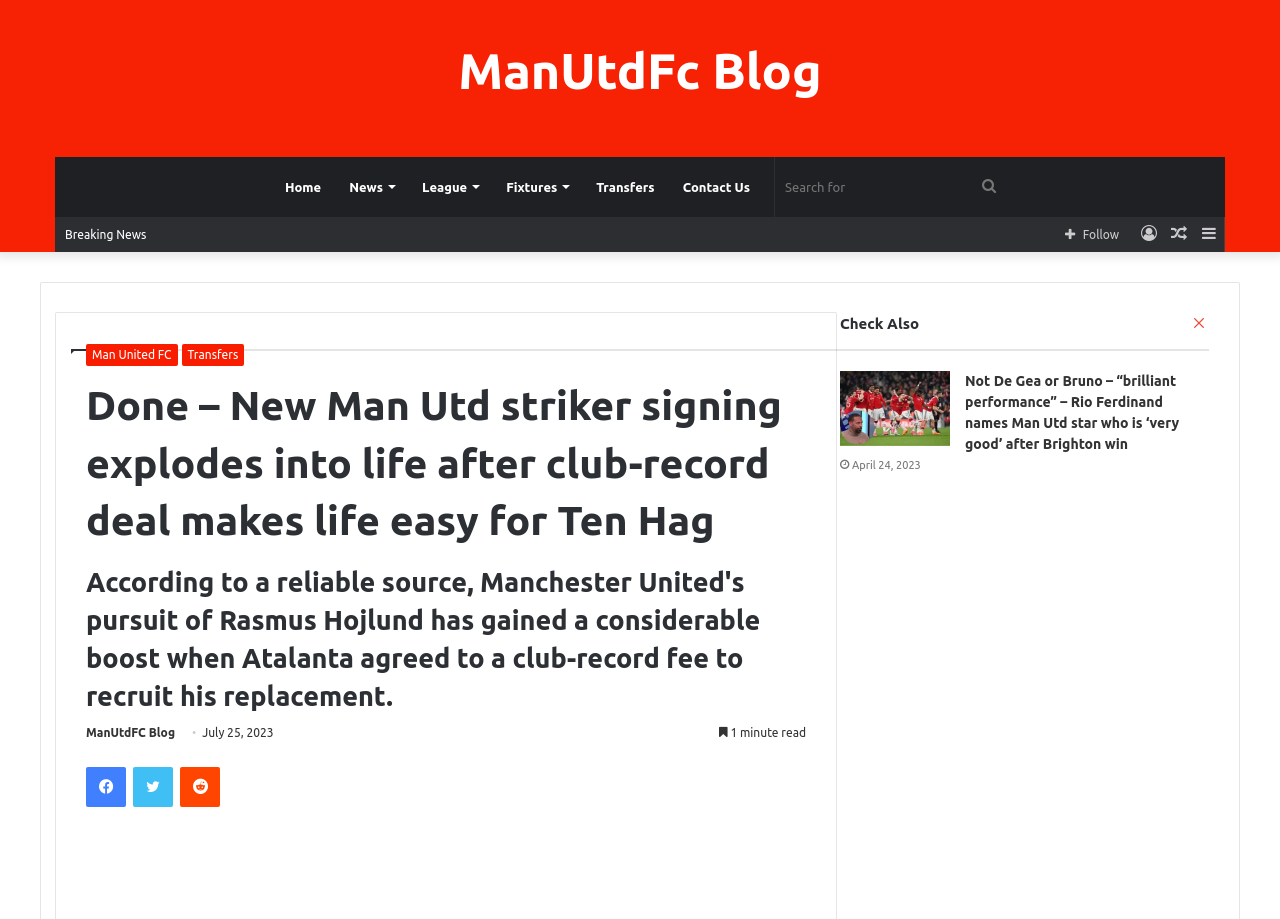Create an elaborate caption that covers all aspects of the webpage.

This webpage appears to be a blog post about Manchester United football club, specifically discussing the transfer of a new striker, Rasmus Hojlund. 

At the top of the page, there is a primary navigation menu with links to "Home", "News", "League", "Fixtures", "Transfers", and "Contact Us". Next to it, there is a search bar with a "Search for" textbox and a "Search" button. 

Below the navigation menu, there is a secondary navigation menu with links to "Breaking News", "Sidebar", "Random Article", "Log In", and "Follow". 

The main content of the page is a blog post with a heading that reads "Done – New Man Utd striker signing explodes into life after club-record deal makes life easy for Ten Hag". The post discusses Manchester United's pursuit of Rasmus Hojlund and how Atalanta agreed to a club-record fee to recruit his replacement. 

To the right of the blog post heading, there are links to "Man United FC" and "Transfers". Below the heading, there is a subheading that summarizes the content of the post. 

Further down, there are social media links to Facebook, Twitter, and Reddit. 

On the right side of the page, there is a section with a heading "Check Also" and a link to another article titled "Not De Gea or Bruno – “brilliant performance” – Rio Ferdinand names Man Utd star who is ‘very good’ after Brighton win". This link is accompanied by an image of Rio Ferdinand. There is another instance of the same link and image below it. 

At the bottom of the page, there is a date "April 24, 2023" and a "Close" button.